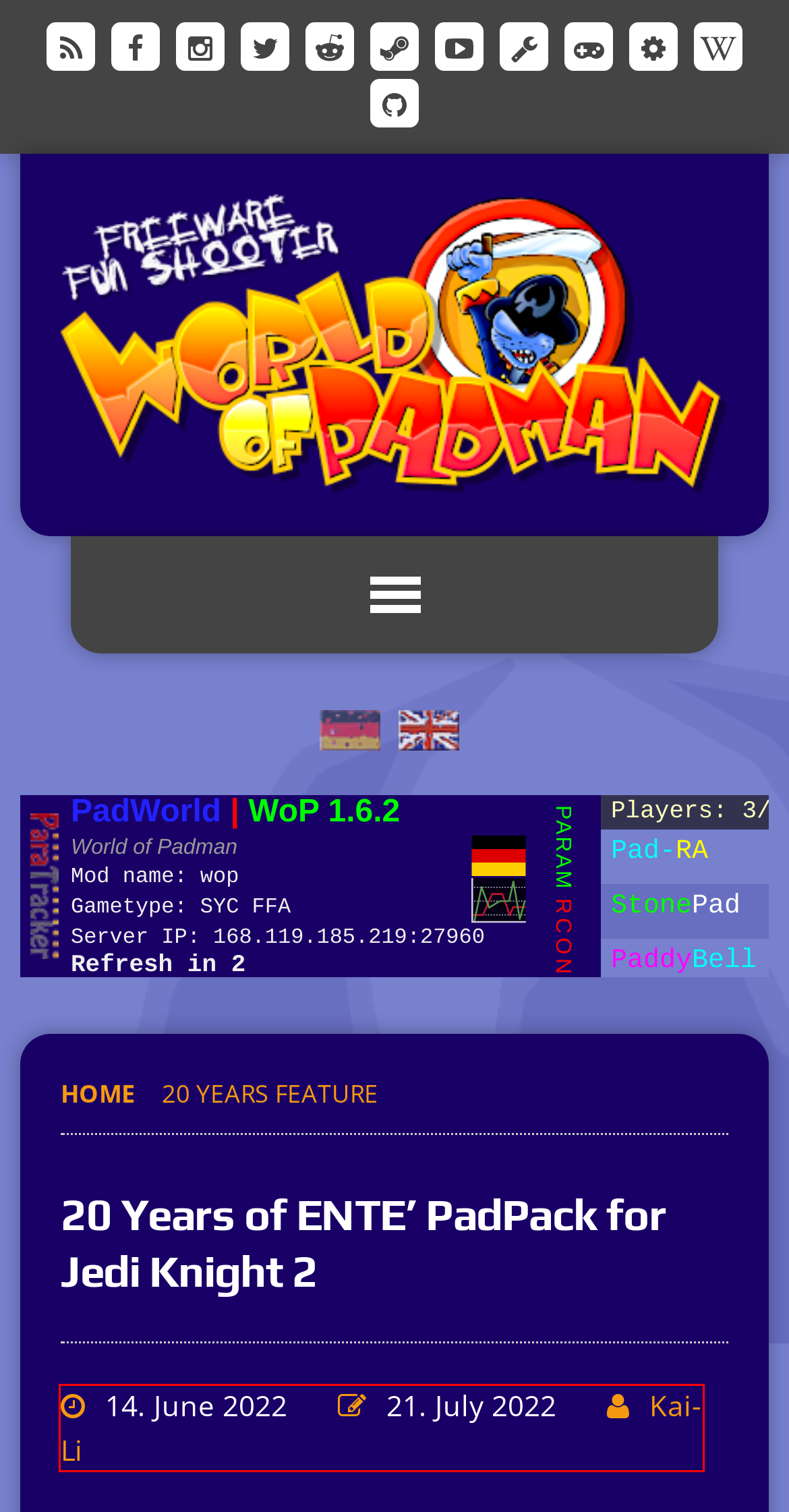Observe the screenshot of a webpage with a red bounding box around an element. Identify the webpage description that best fits the new page after the element inside the bounding box is clicked. The candidates are:
A. 2018 – World of Padman
B. Kai-Li – World of Padman
C. World of Padman
D. World of Padman – A Freeware Fun Shooter!
E. 2021 – World of Padman
F. 20 Years Feature – World of Padman
G. 2017 – World of Padman
H. PadHall (JK2) – World of Padman

B